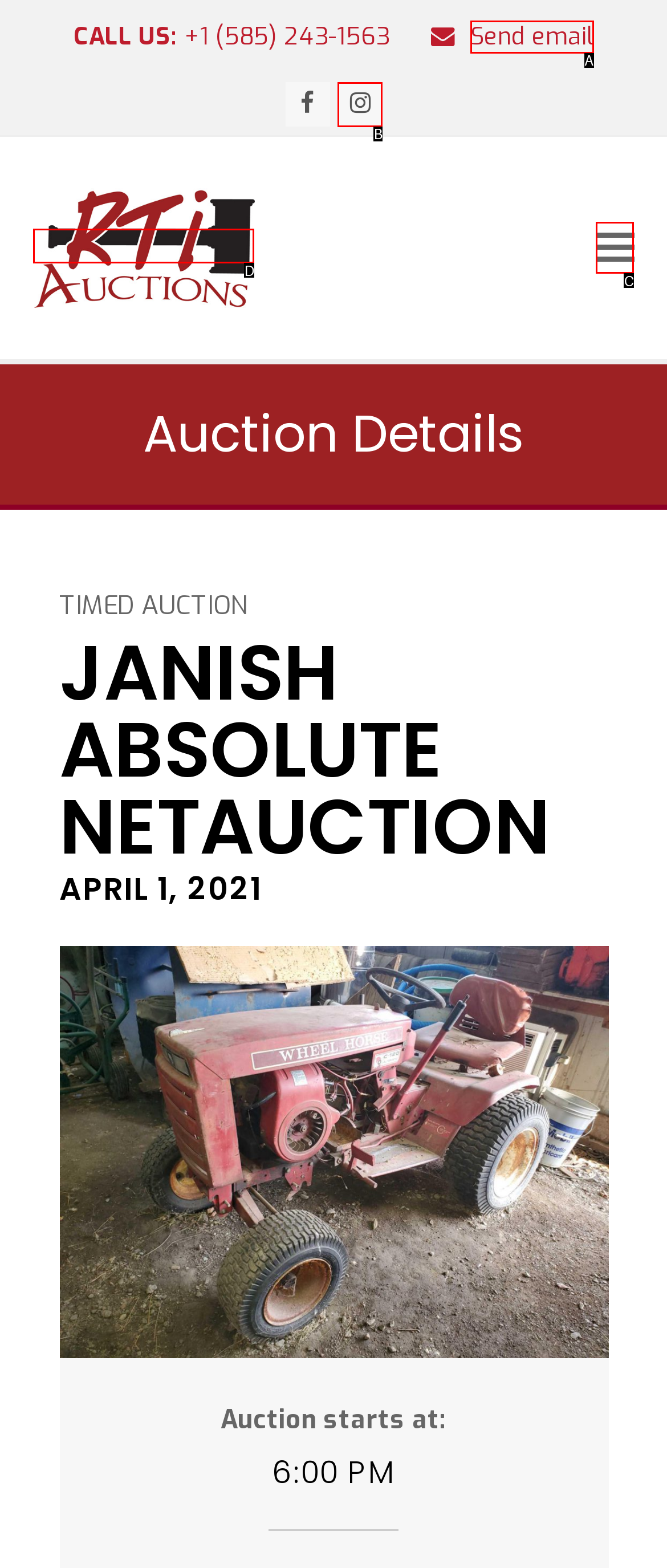Choose the option that matches the following description: aria-label="Toggle mobile menu"
Reply with the letter of the selected option directly.

C